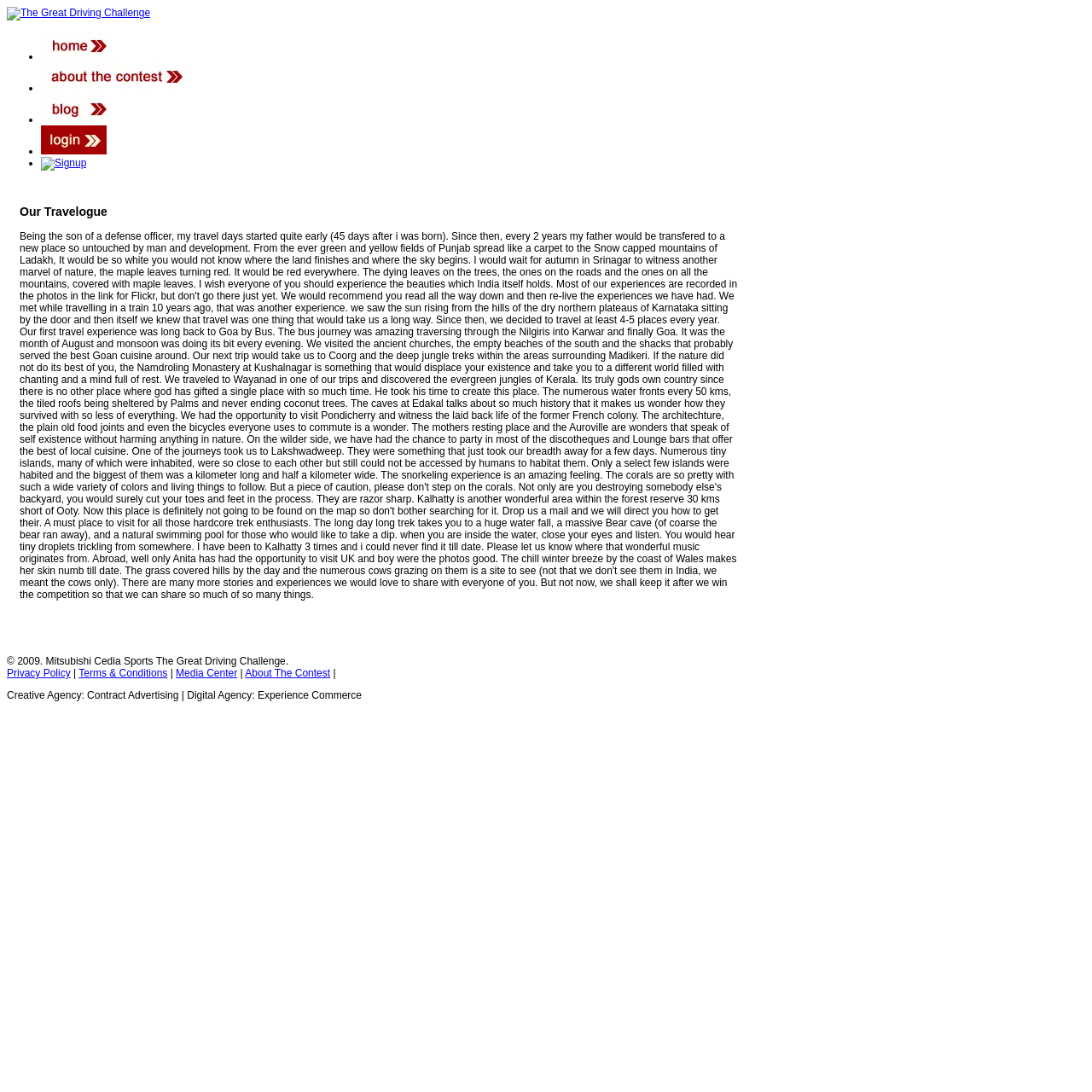How many links are there at the bottom of the webpage?
Respond to the question with a well-detailed and thorough answer.

I can see that there are four links at the bottom of the webpage: 'Privacy Policy', 'Terms & Conditions', 'Media Center', and 'About The Contest'. Each link is separated by a vertical bar, indicating that they are separate links.